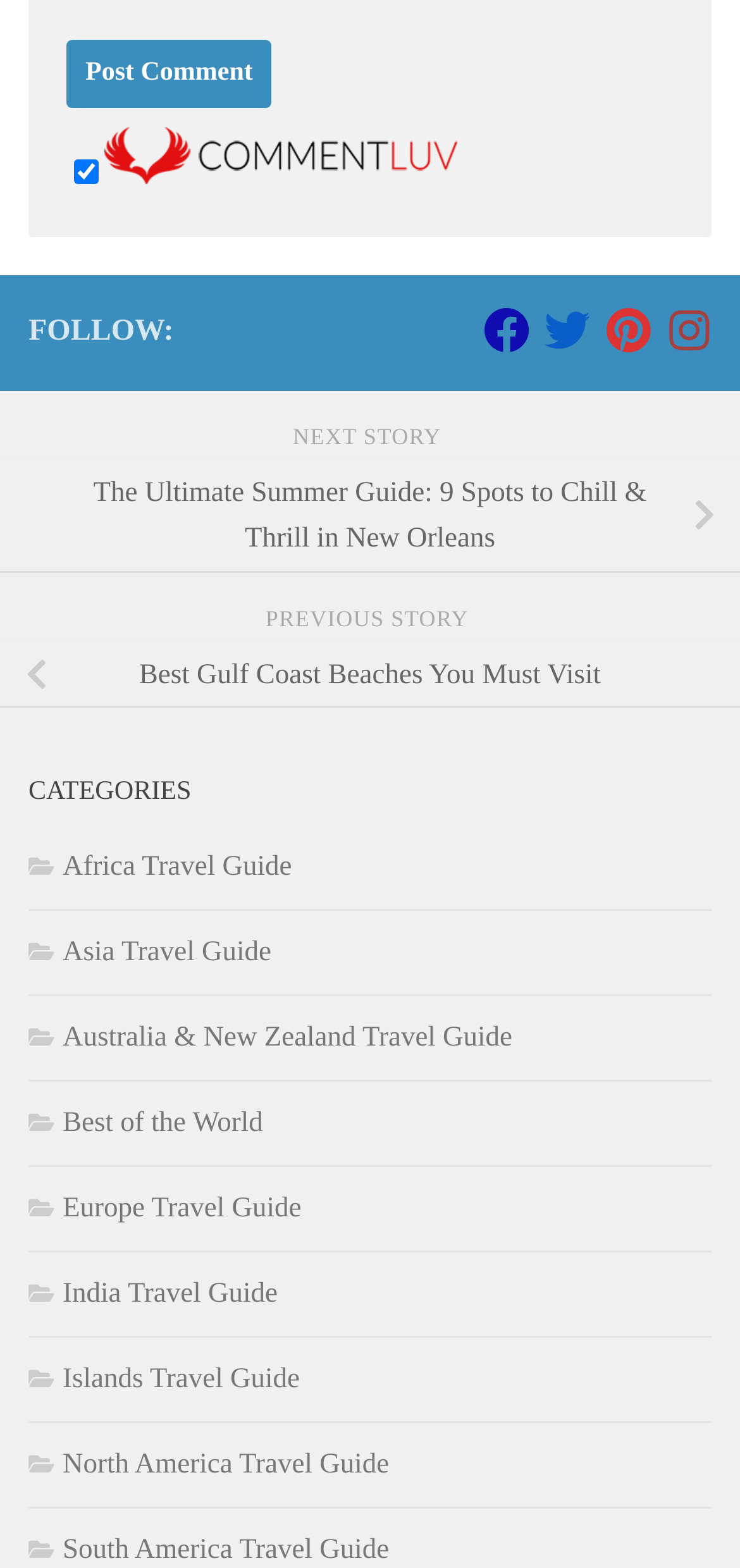Determine the coordinates of the bounding box for the clickable area needed to execute this instruction: "Get help from Google Nest Help Center".

None